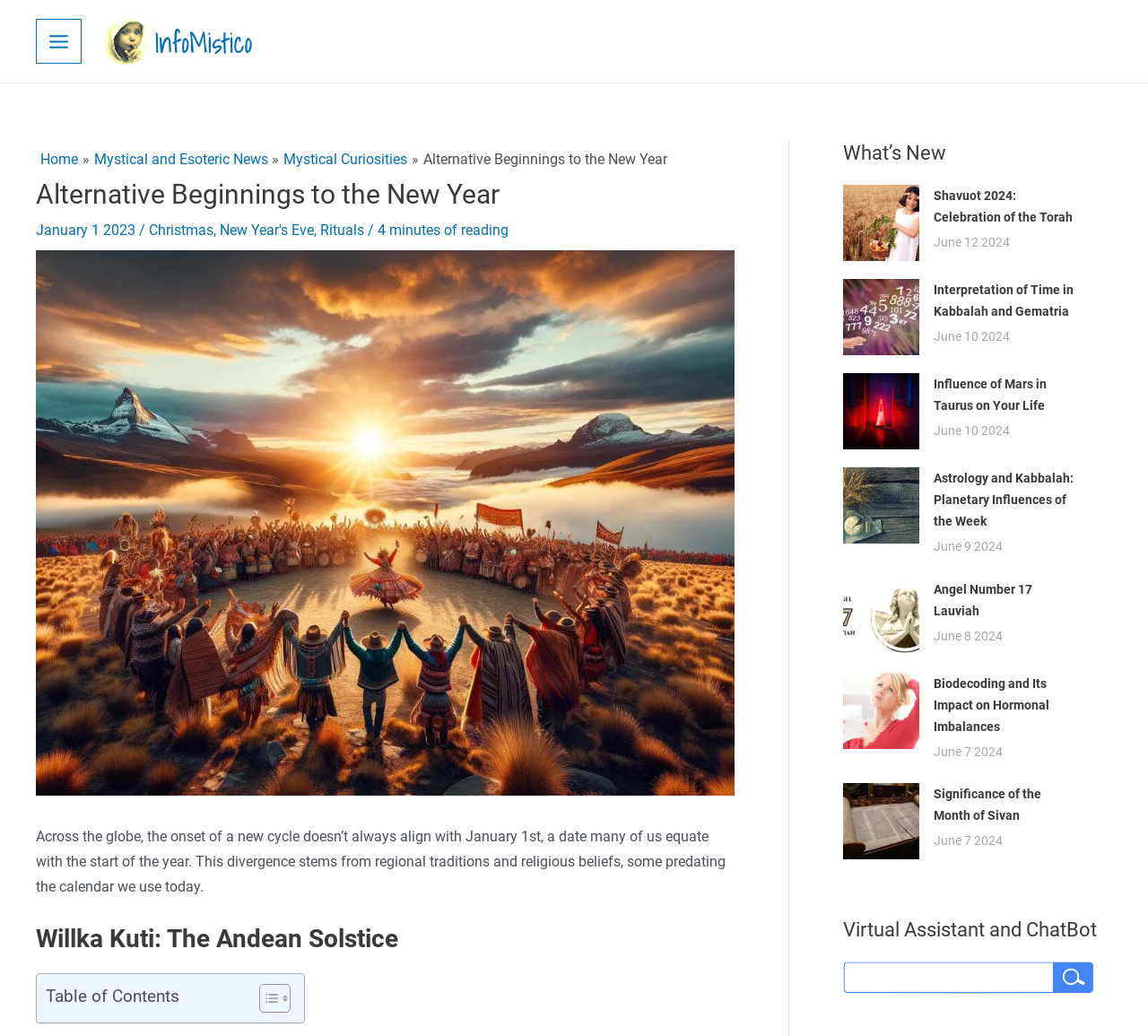Locate the bounding box of the UI element defined by this description: "June 12 2024". The coordinates should be given as four float numbers between 0 and 1, formatted as [left, top, right, bottom].

[0.813, 0.227, 0.88, 0.241]